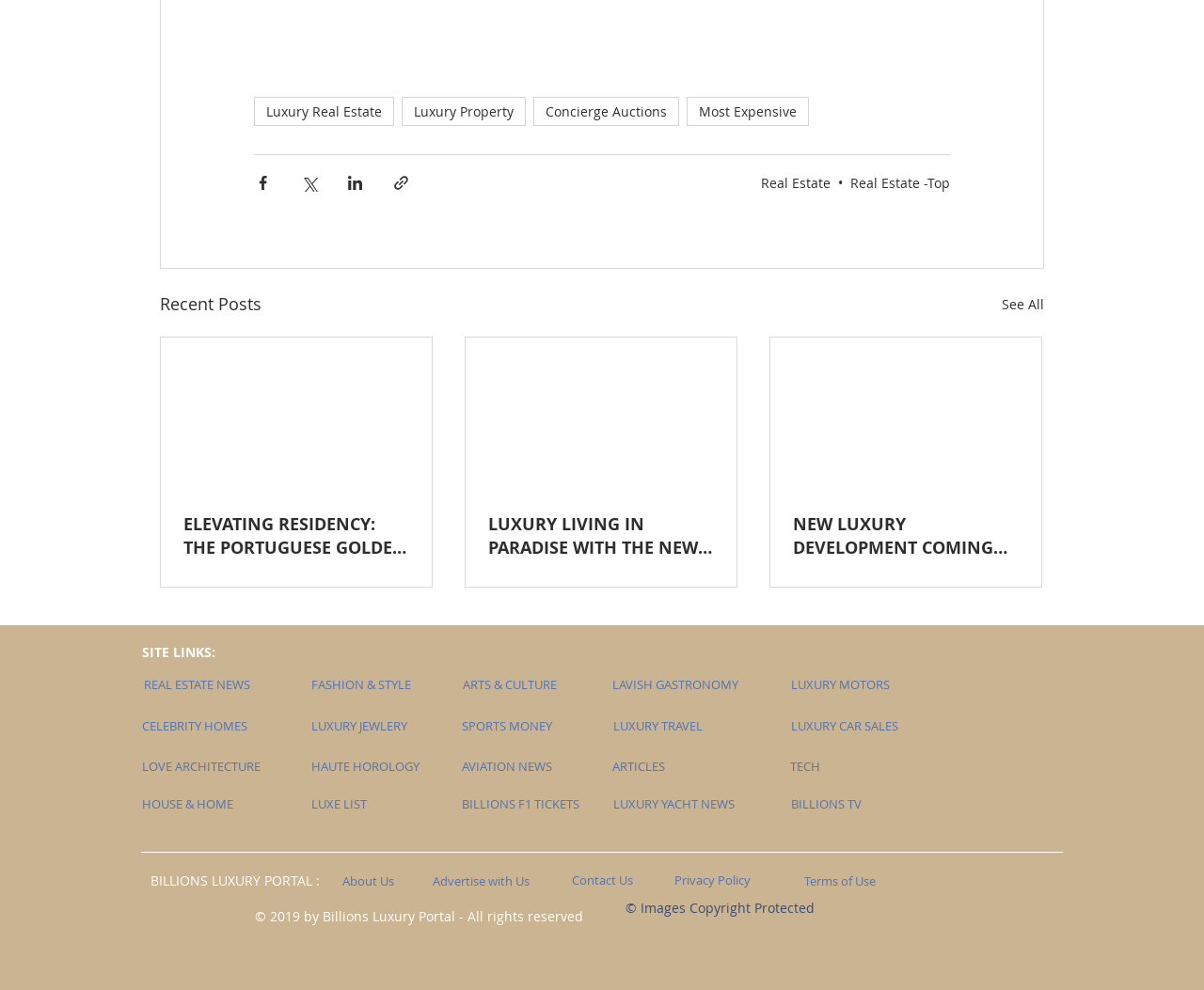Locate the bounding box coordinates of the clickable area to execute the instruction: "Read song trivia and info". Provide the coordinates as four float numbers between 0 and 1, represented as [left, top, right, bottom].

None